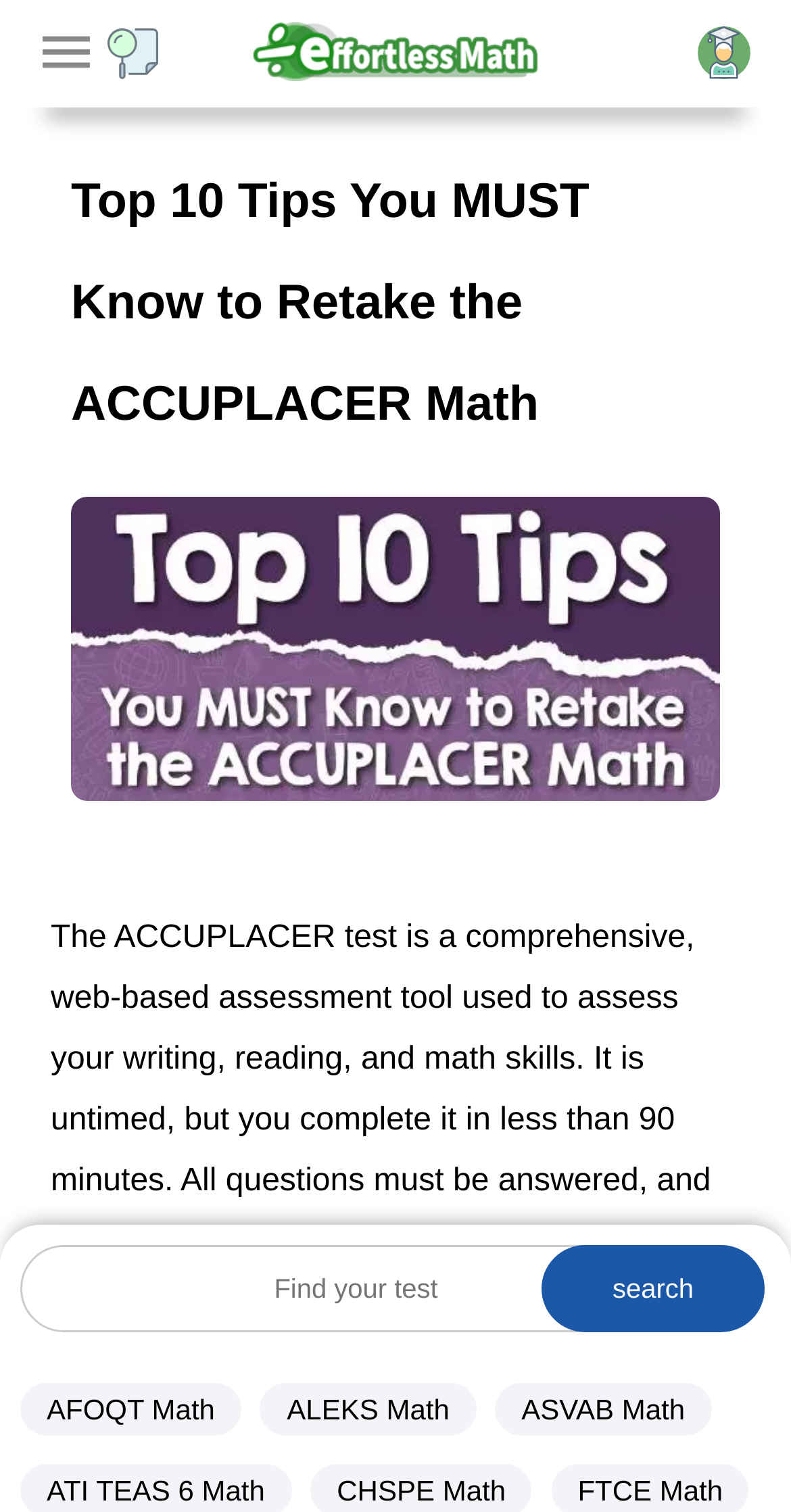Give a one-word or short-phrase answer to the following question: 
What is the function of the search box?

Find your test